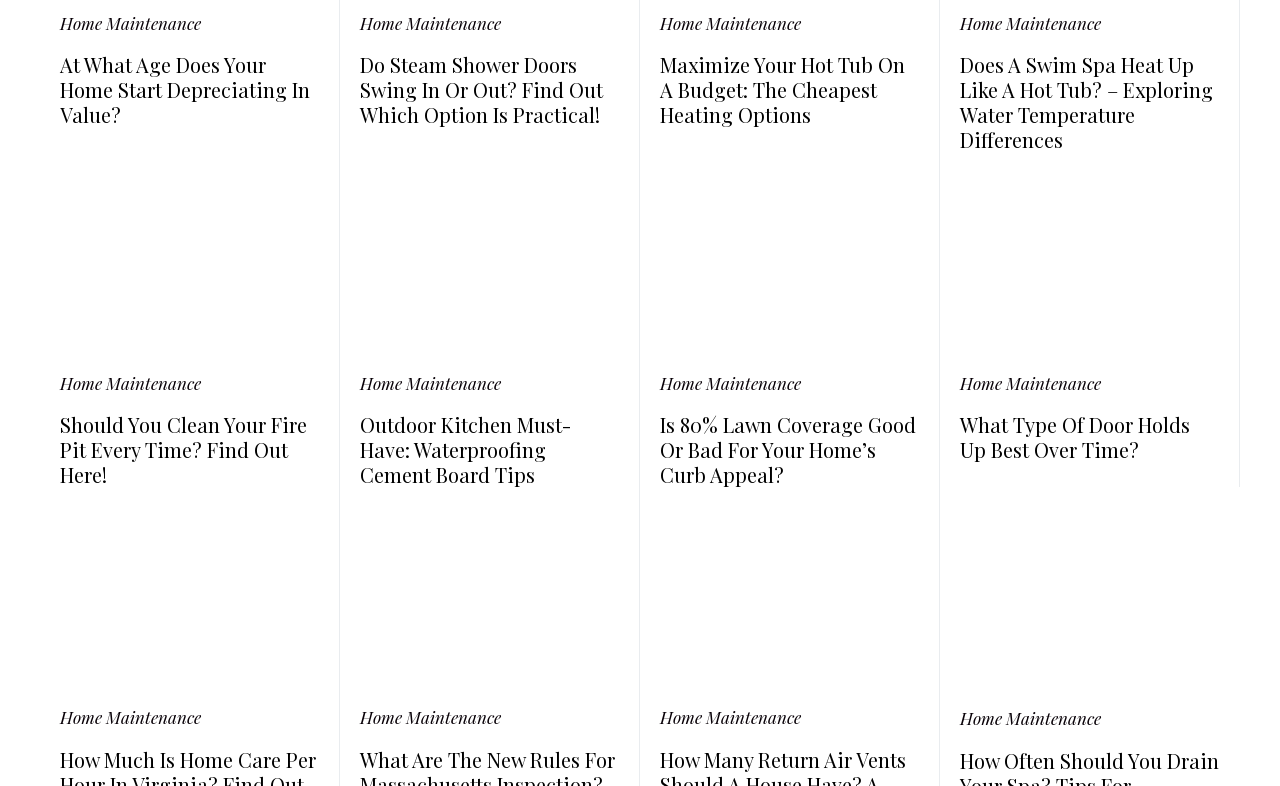Please find the bounding box coordinates of the element's region to be clicked to carry out this instruction: "Read 'Do Steam Shower Doors Swing In Or Out? Find Out Which Option Is Practical!' heading".

[0.281, 0.067, 0.484, 0.162]